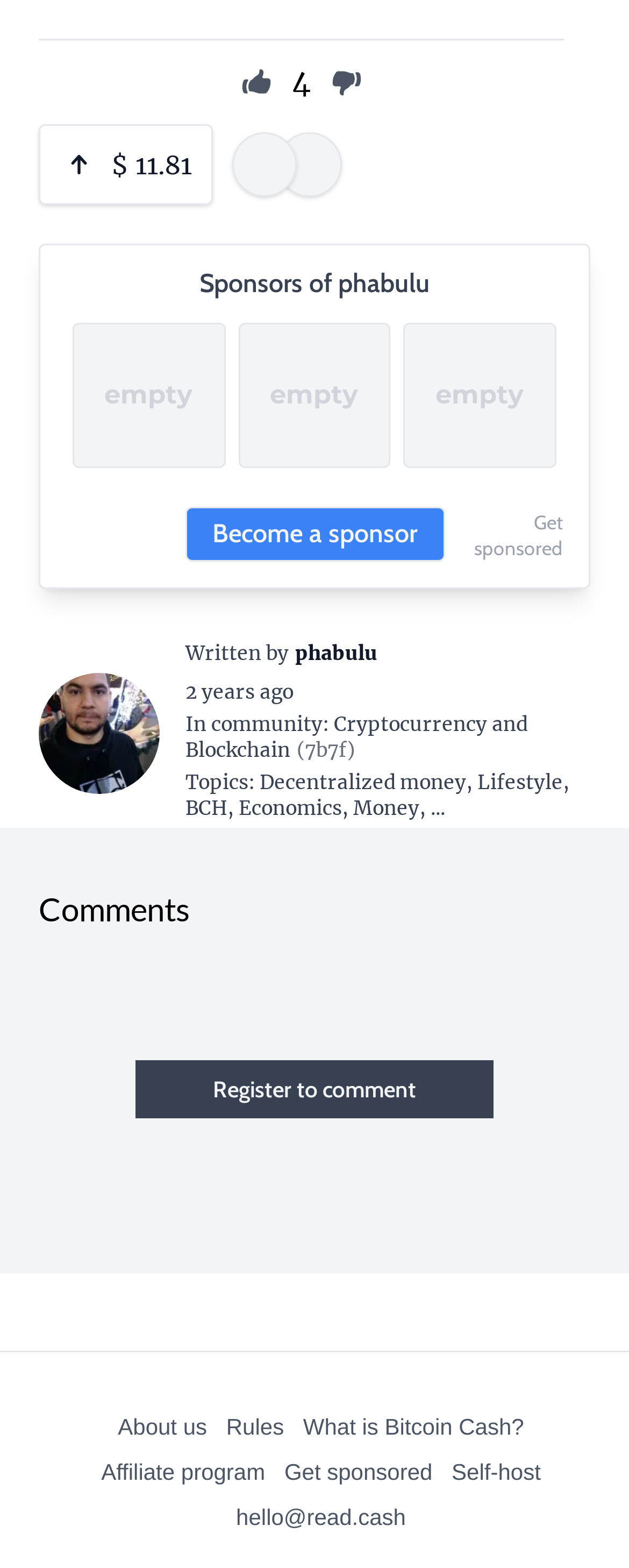Using the information in the image, could you please answer the following question in detail:
How much does the sponsorship cost?

I found the cost of sponsorship by looking at the StaticText element that contains the price information, which is '$ 11.81'.